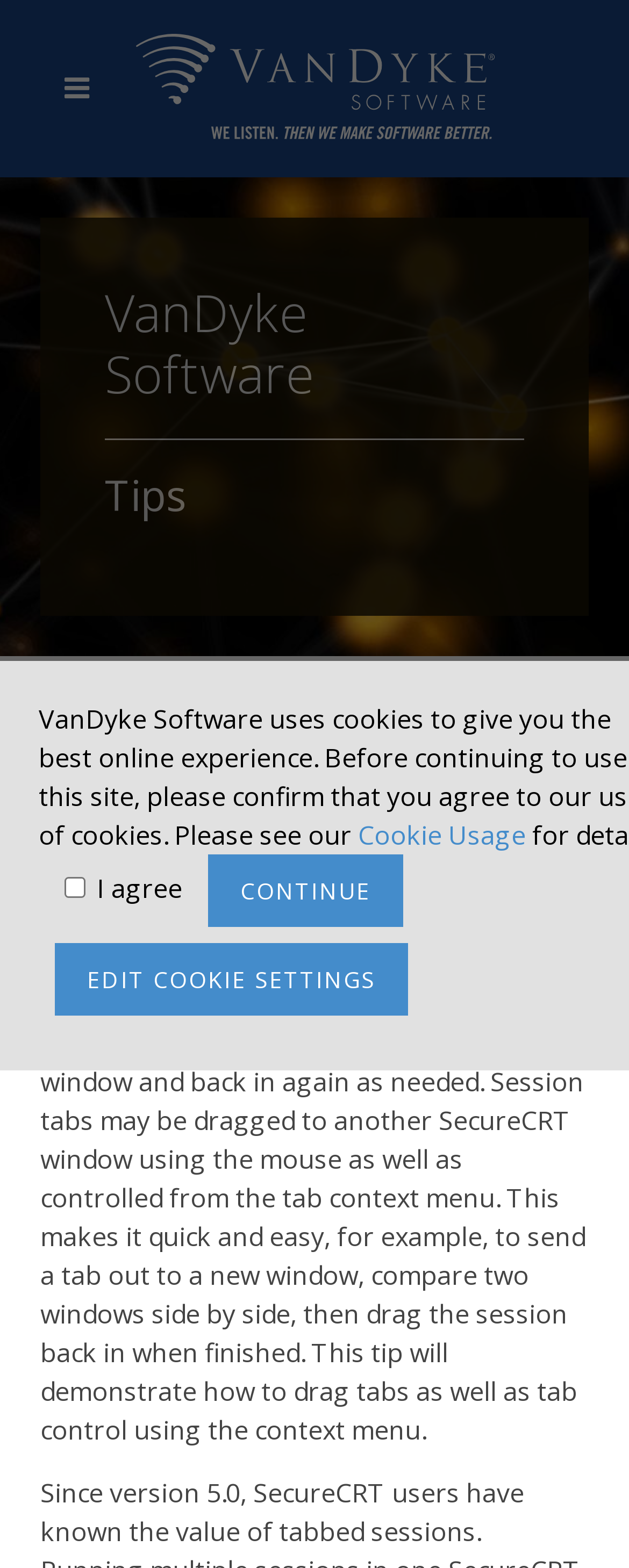What is the version of SecureCRT that supports moving tabs?
Use the information from the screenshot to give a comprehensive response to the question.

I determined the answer by reading the static text element that describes the version of SecureCRT that supports moving tabs, which specifically mentions version 6.0 and later.